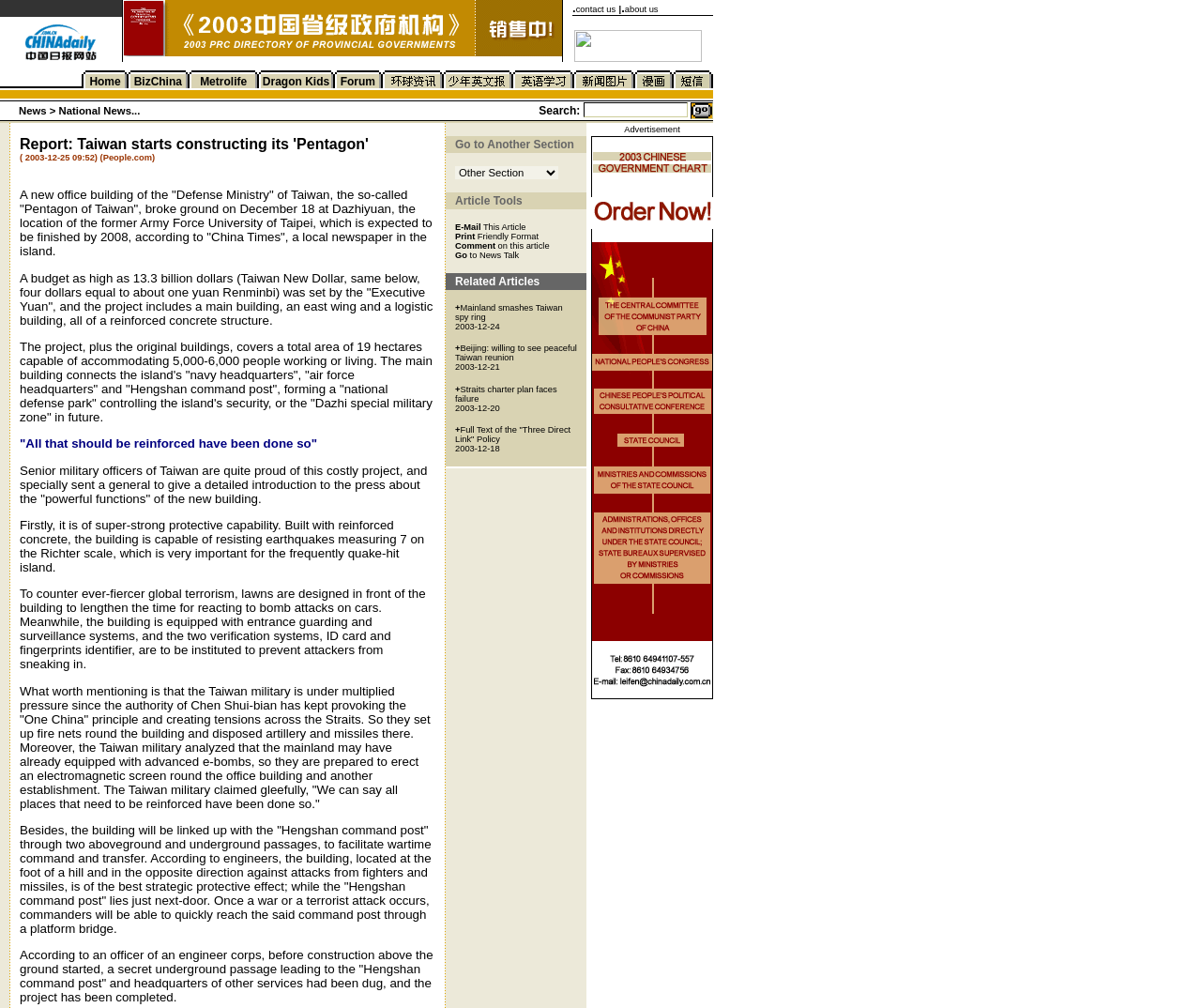Please provide a short answer using a single word or phrase for the question:
What is the content of the top-left cell in the first table?

Image